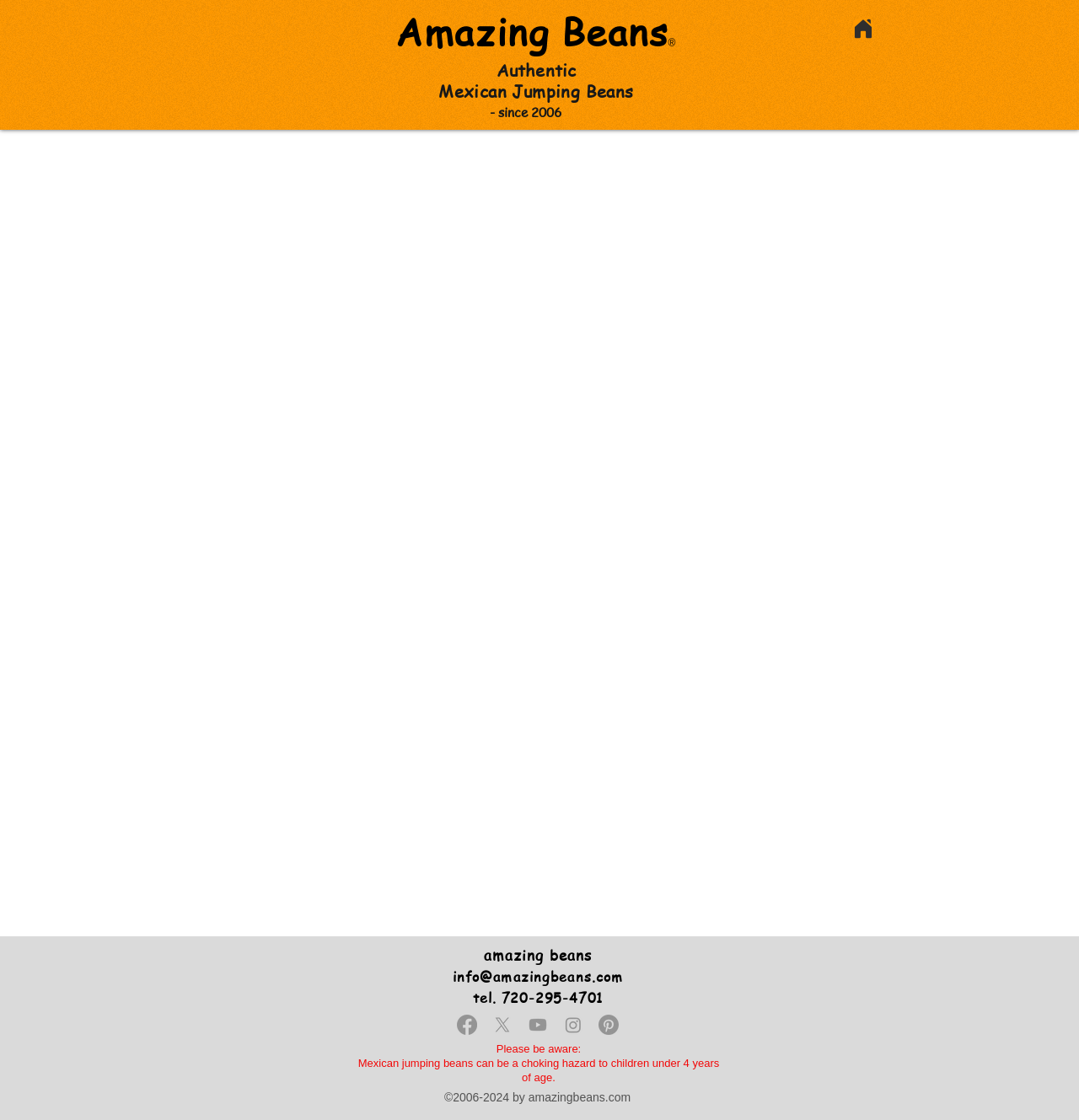Answer this question using a single word or a brief phrase:
What is the name of the company selling Mexican jumping beans?

Amazing Beans